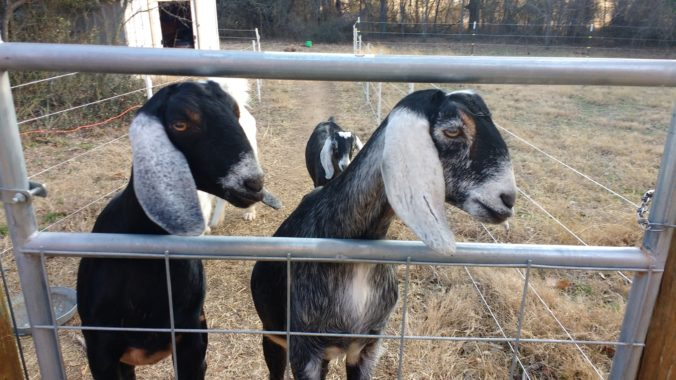What is the color of one of the goat's coat?
Please provide a comprehensive answer based on the contents of the image.

One goat has a darker coat, while the other displays a mix of black and gray, which suggests that one of the goat's coat is darker in color.